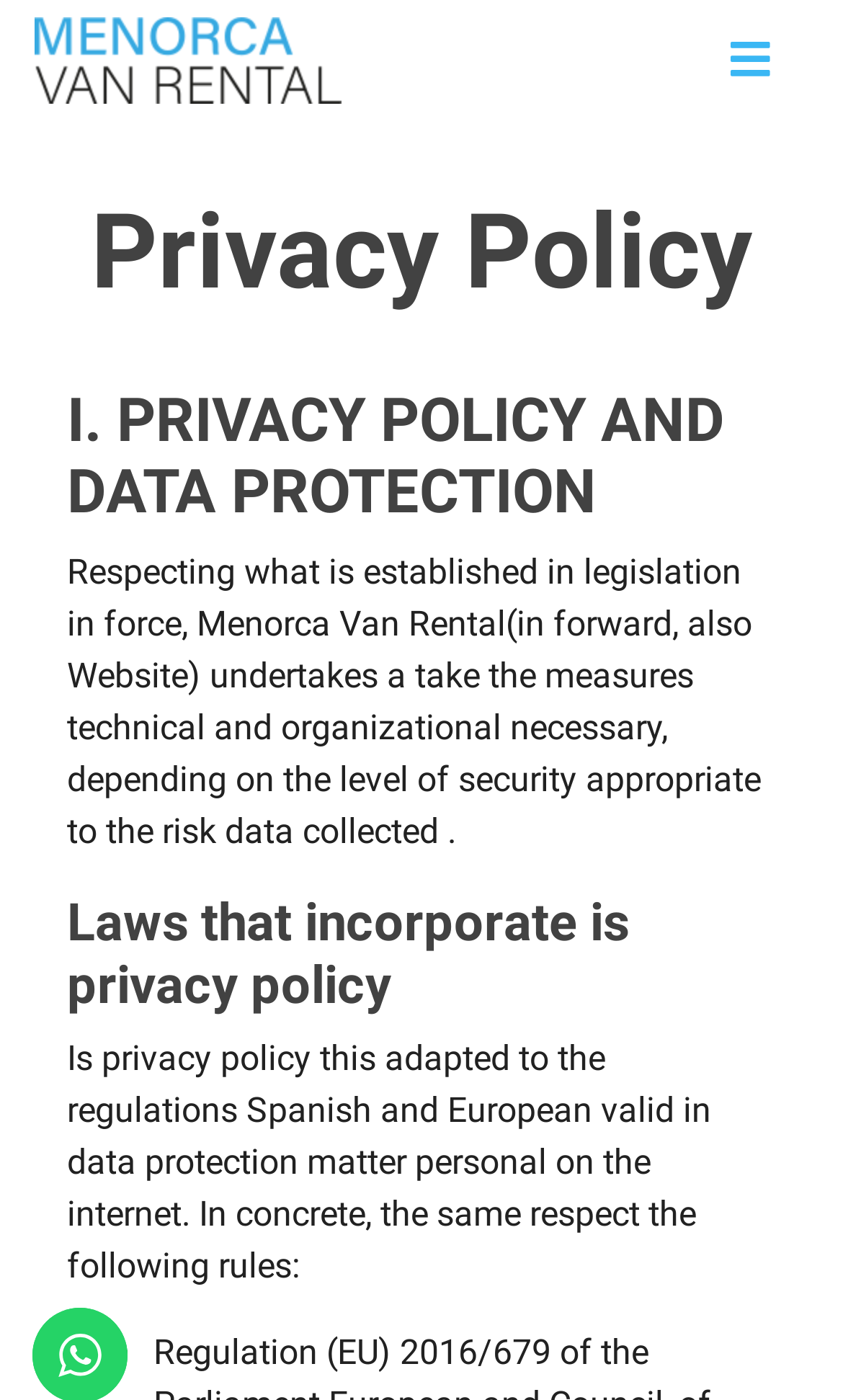What is the purpose of the button on the top-right corner? Analyze the screenshot and reply with just one word or a short phrase.

Toggle navigation